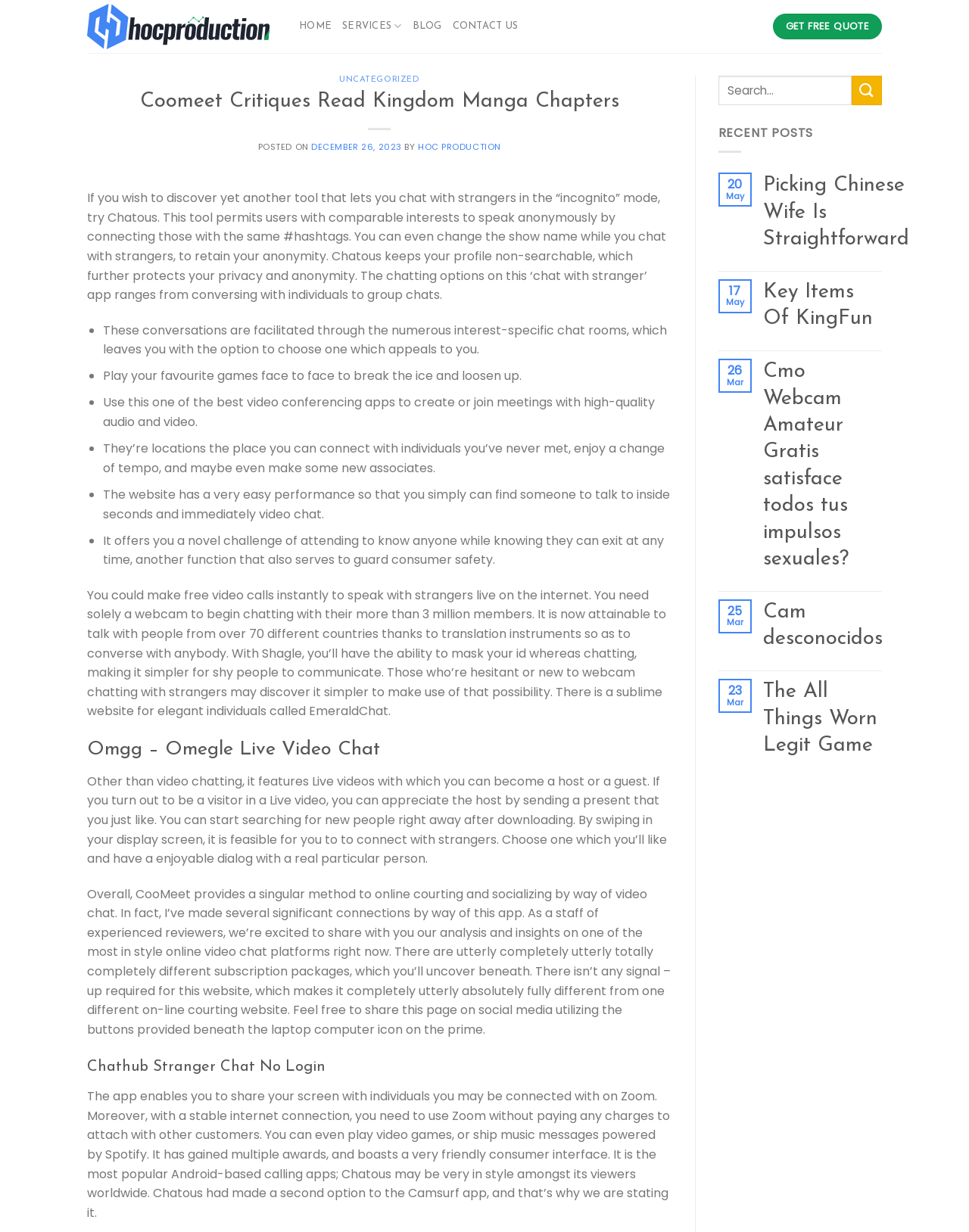Find the bounding box coordinates for the area you need to click to carry out the instruction: "Get a free quote". The coordinates should be four float numbers between 0 and 1, indicated as [left, top, right, bottom].

[0.797, 0.011, 0.91, 0.032]